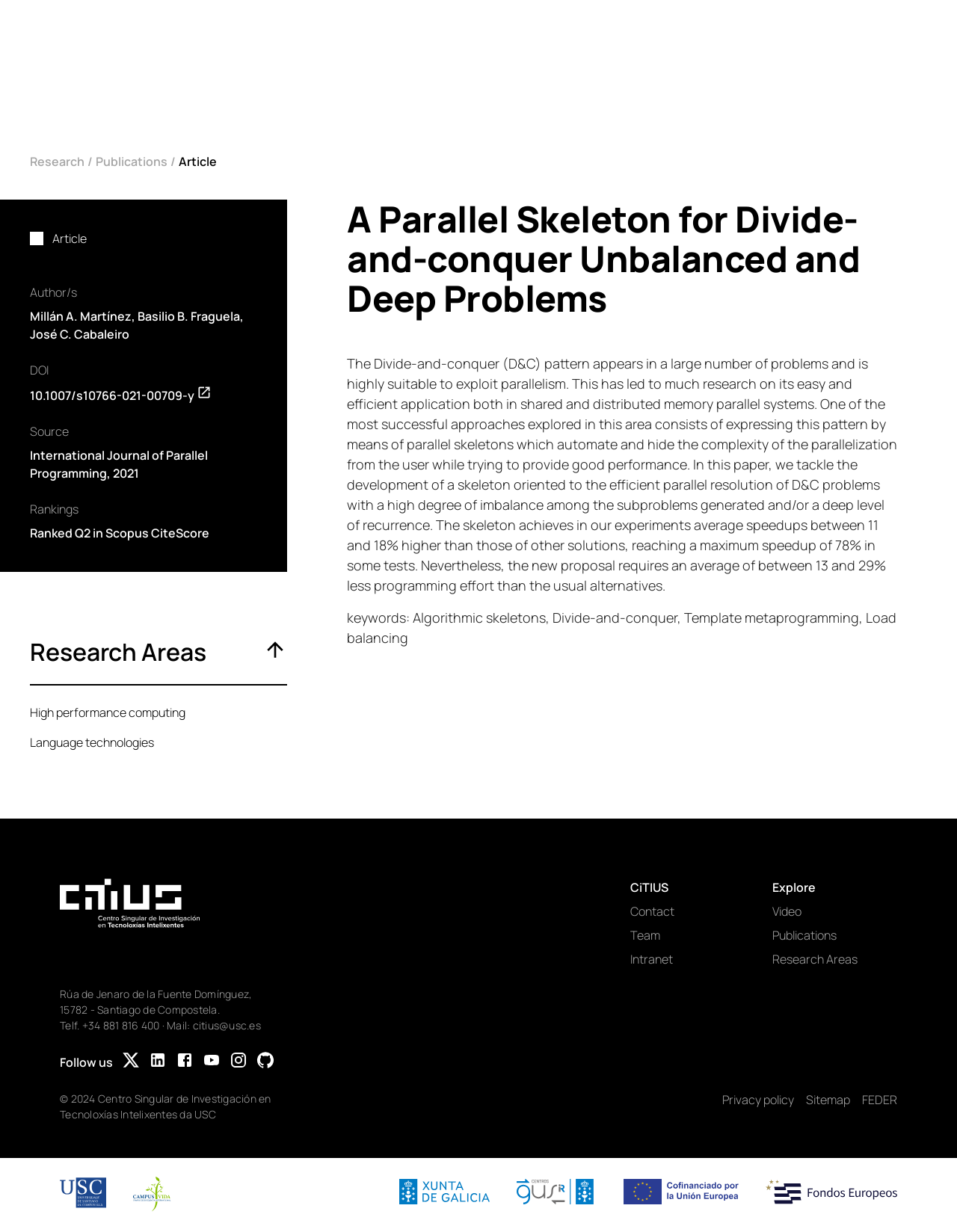Please mark the bounding box coordinates of the area that should be clicked to carry out the instruction: "Contact us".

[0.658, 0.733, 0.789, 0.747]